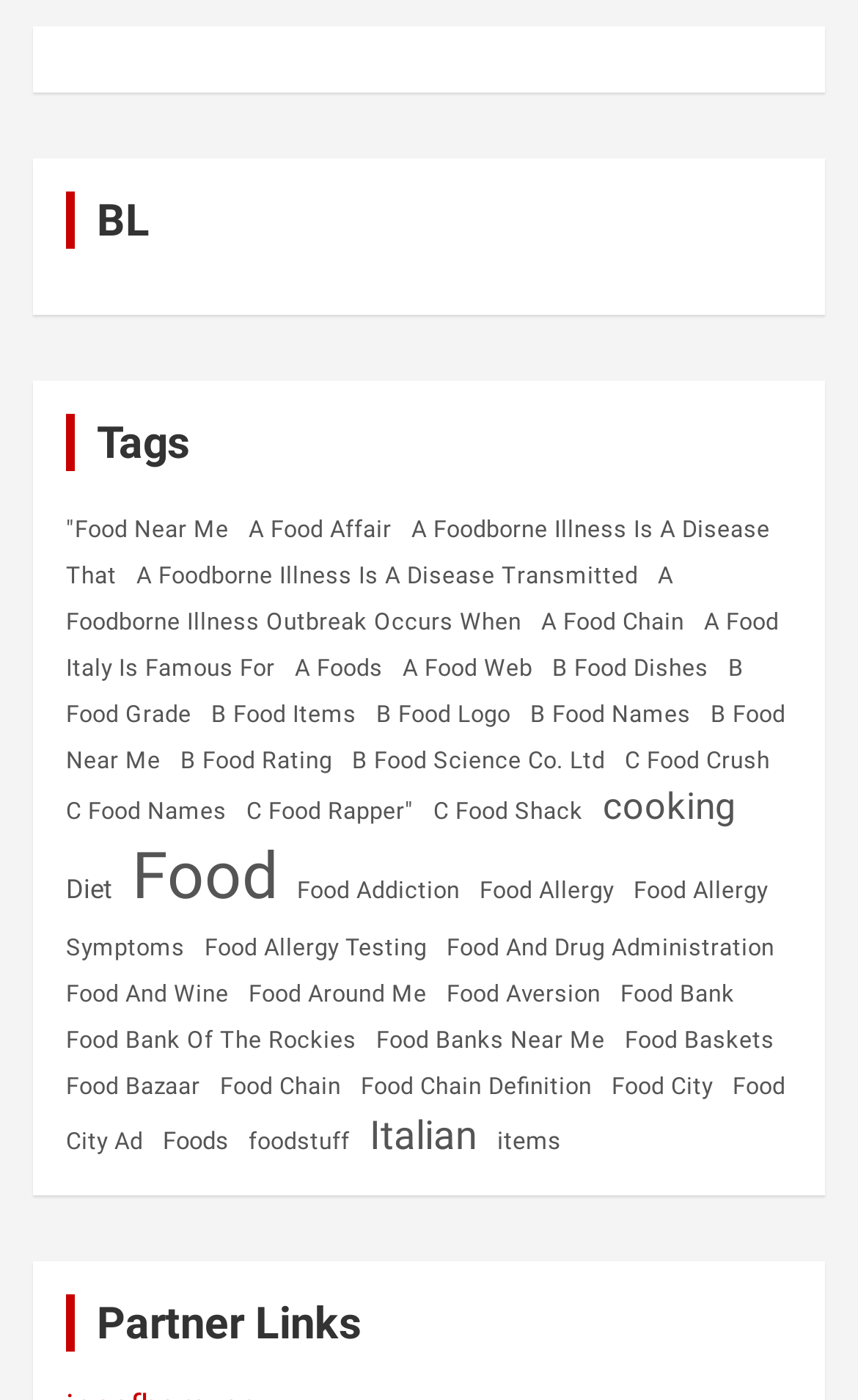Could you find the bounding box coordinates of the clickable area to complete this instruction: "Write for us"?

None